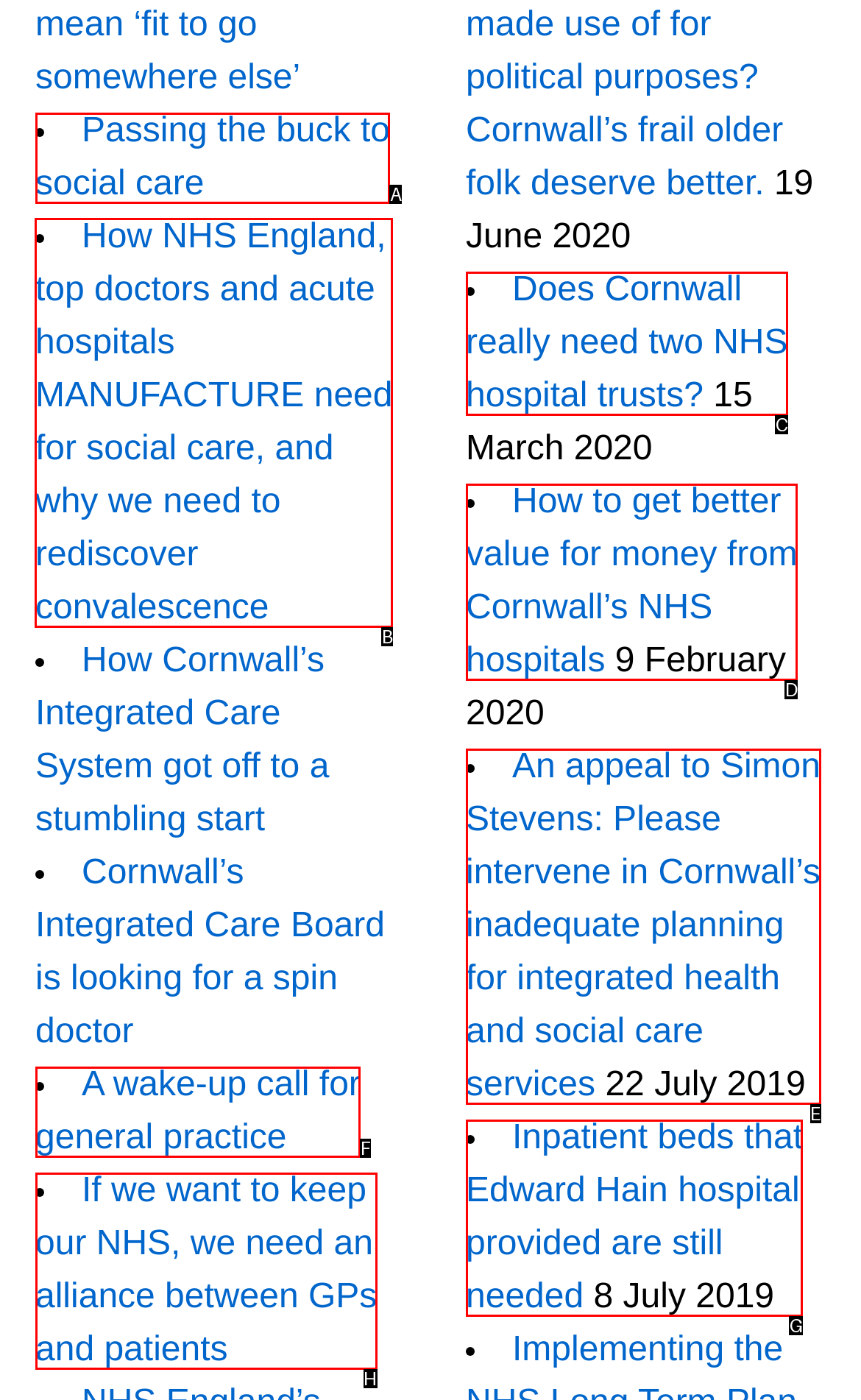For the instruction: Read the article 'How NHS England, top doctors and acute hospitals MANUFACTURE need for social care, and why we need to rediscover convalescence', determine the appropriate UI element to click from the given options. Respond with the letter corresponding to the correct choice.

B